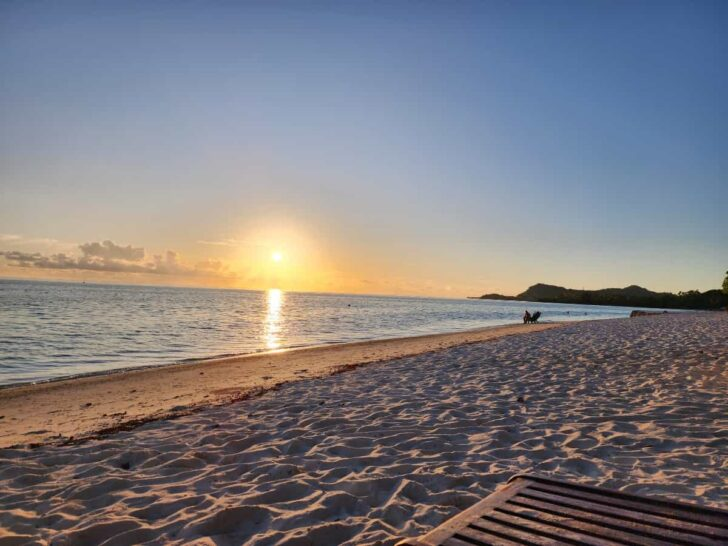Using the image as a reference, answer the following question in as much detail as possible:
What is the shape of the sun in the image?

The caption describes the sun as 'a vibrant orb of orange and yellow', implying that the shape of the sun in the image is an orb or a circular shape.